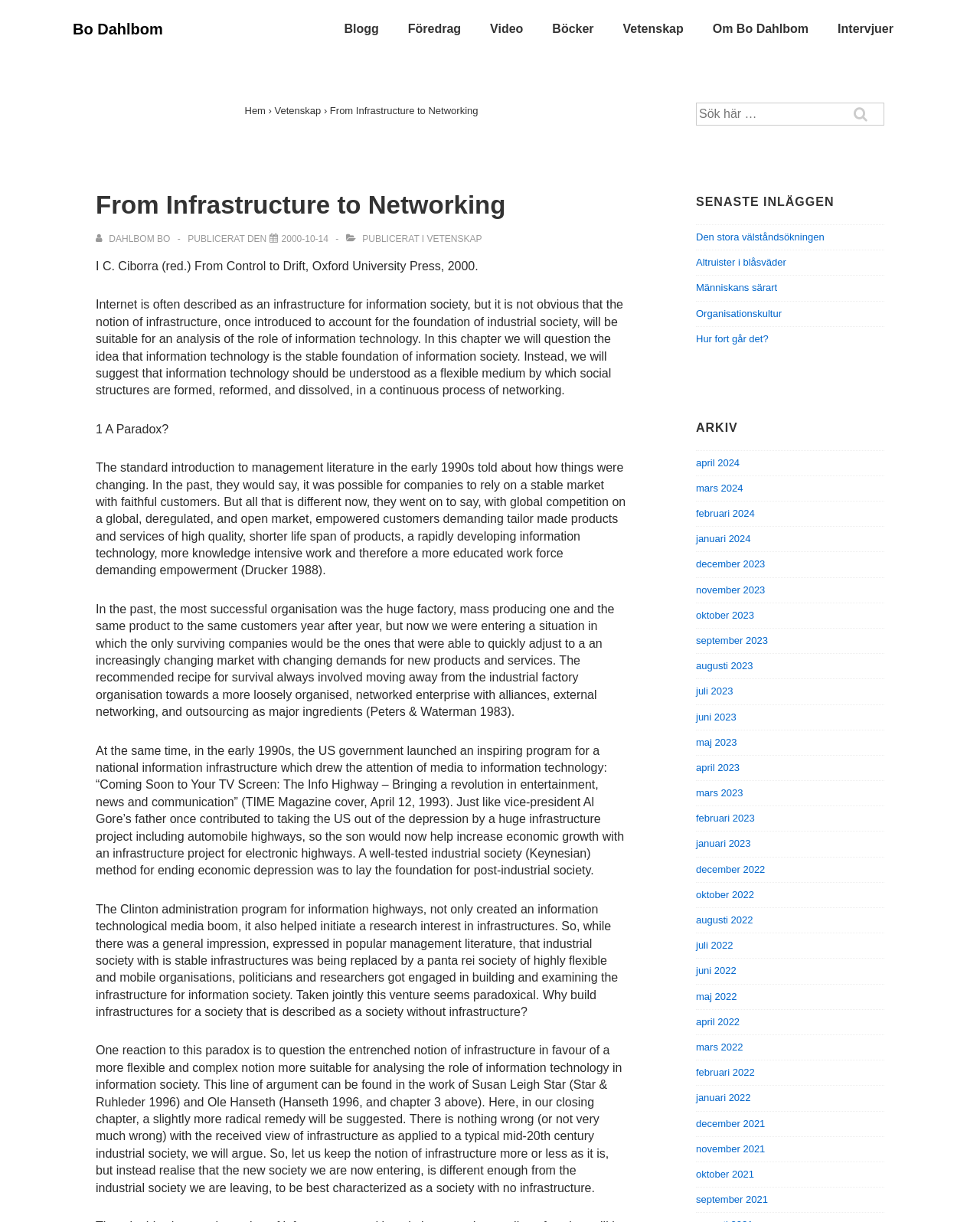Please indicate the bounding box coordinates of the element's region to be clicked to achieve the instruction: "Search for something". Provide the coordinates as four float numbers between 0 and 1, i.e., [left, top, right, bottom].

[0.711, 0.085, 0.902, 0.102]